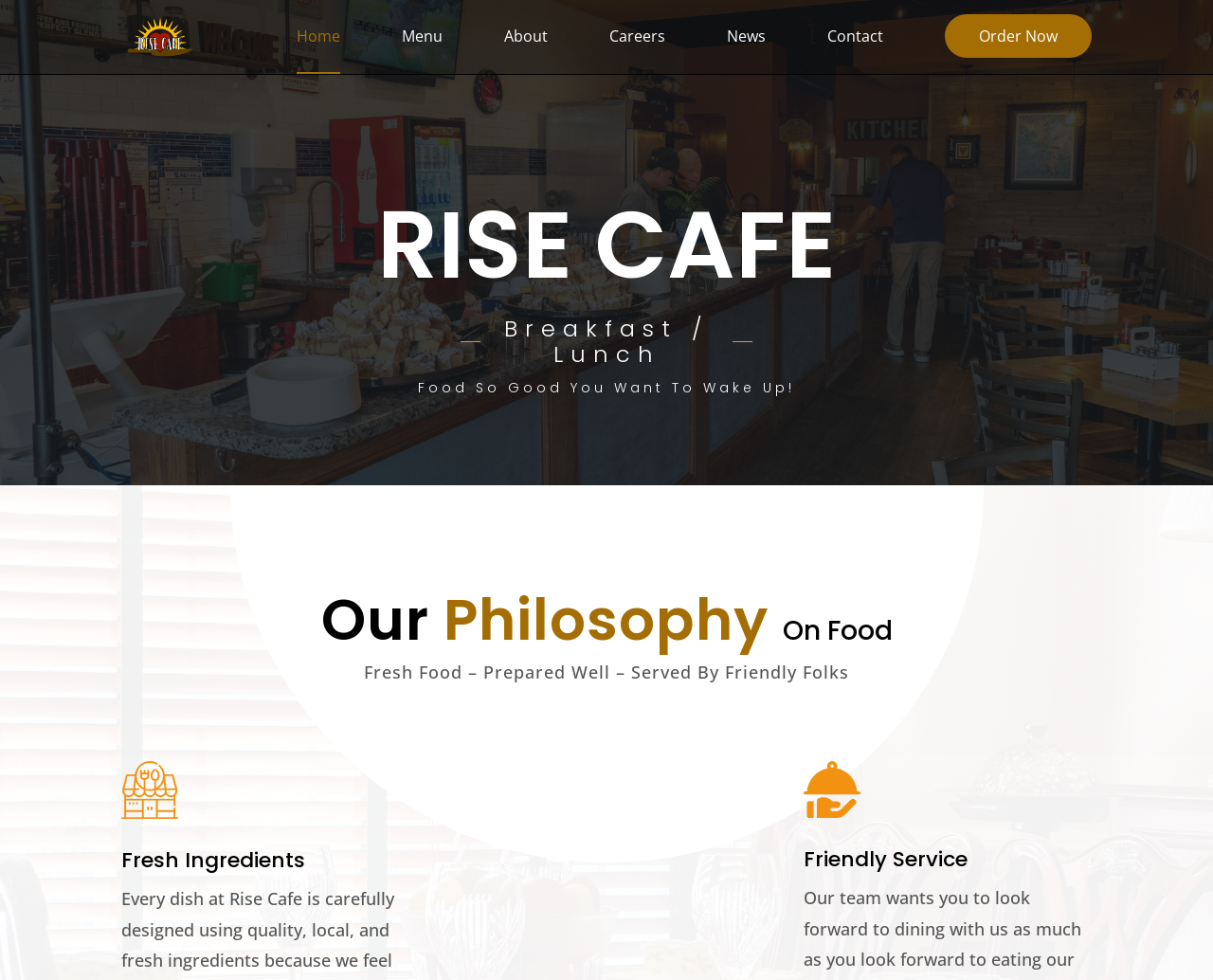Pinpoint the bounding box coordinates of the clickable element to carry out the following instruction: "view menu."

[0.331, 0.03, 0.365, 0.074]